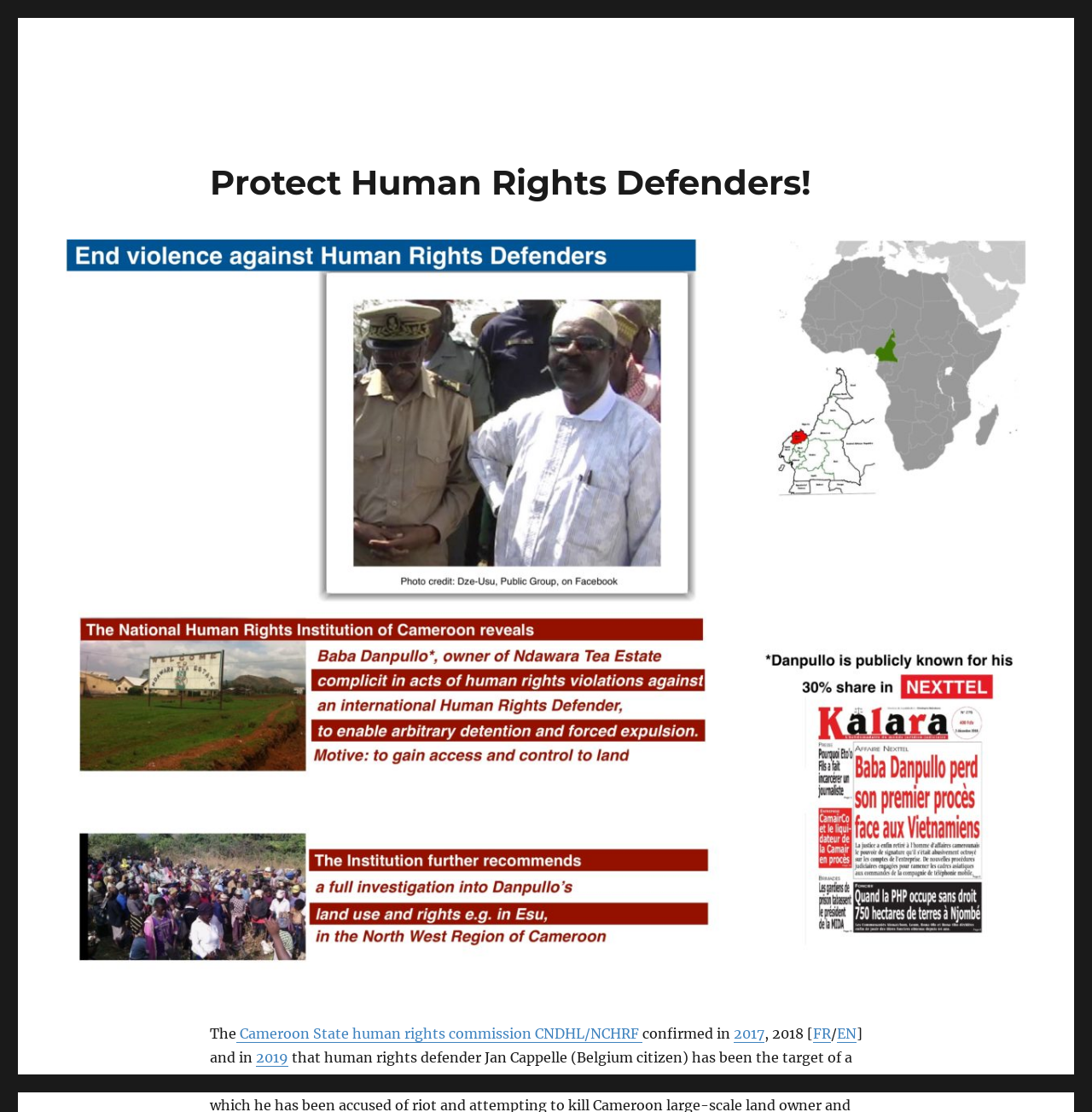Identify and provide the bounding box coordinates of the UI element described: "2019". The coordinates should be formatted as [left, top, right, bottom], with each number being a float between 0 and 1.

[0.234, 0.943, 0.264, 0.959]